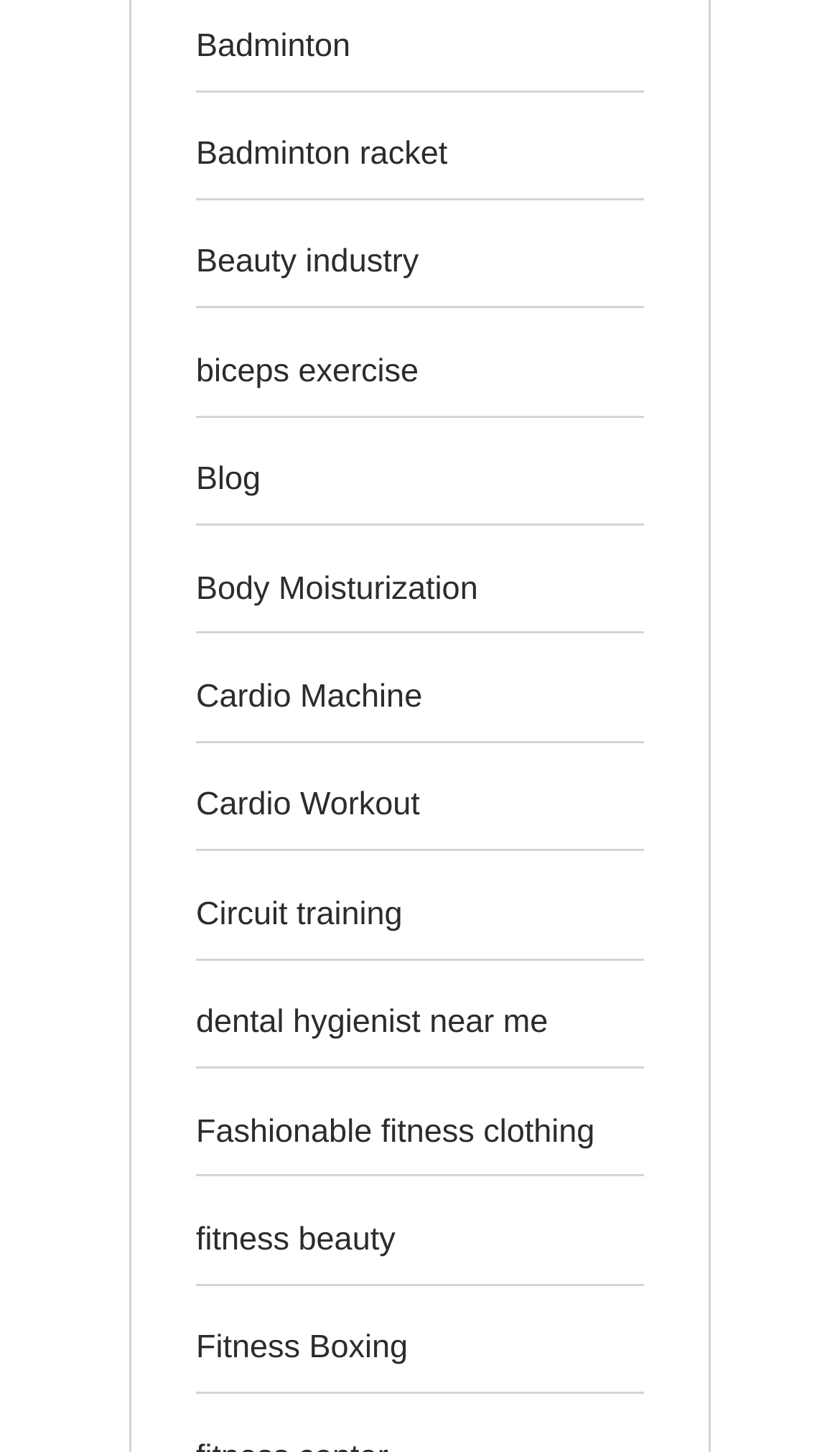Please find the bounding box coordinates of the element's region to be clicked to carry out this instruction: "Learn about Fitness Boxing".

[0.233, 0.916, 0.486, 0.941]